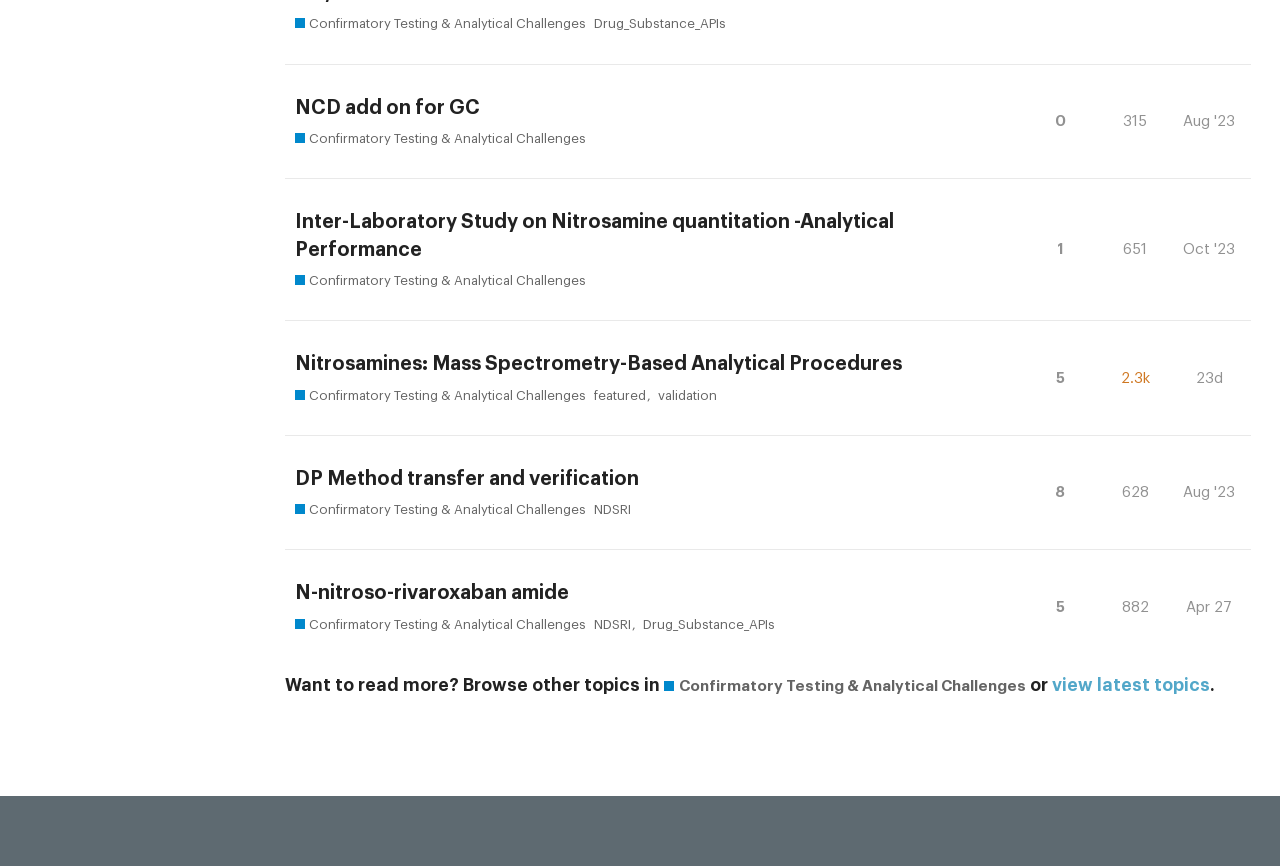Point out the bounding box coordinates of the section to click in order to follow this instruction: "Learn about Nitrosamines: Mass Spectrometry-Based Analytical Procedures".

[0.231, 0.392, 0.705, 0.45]